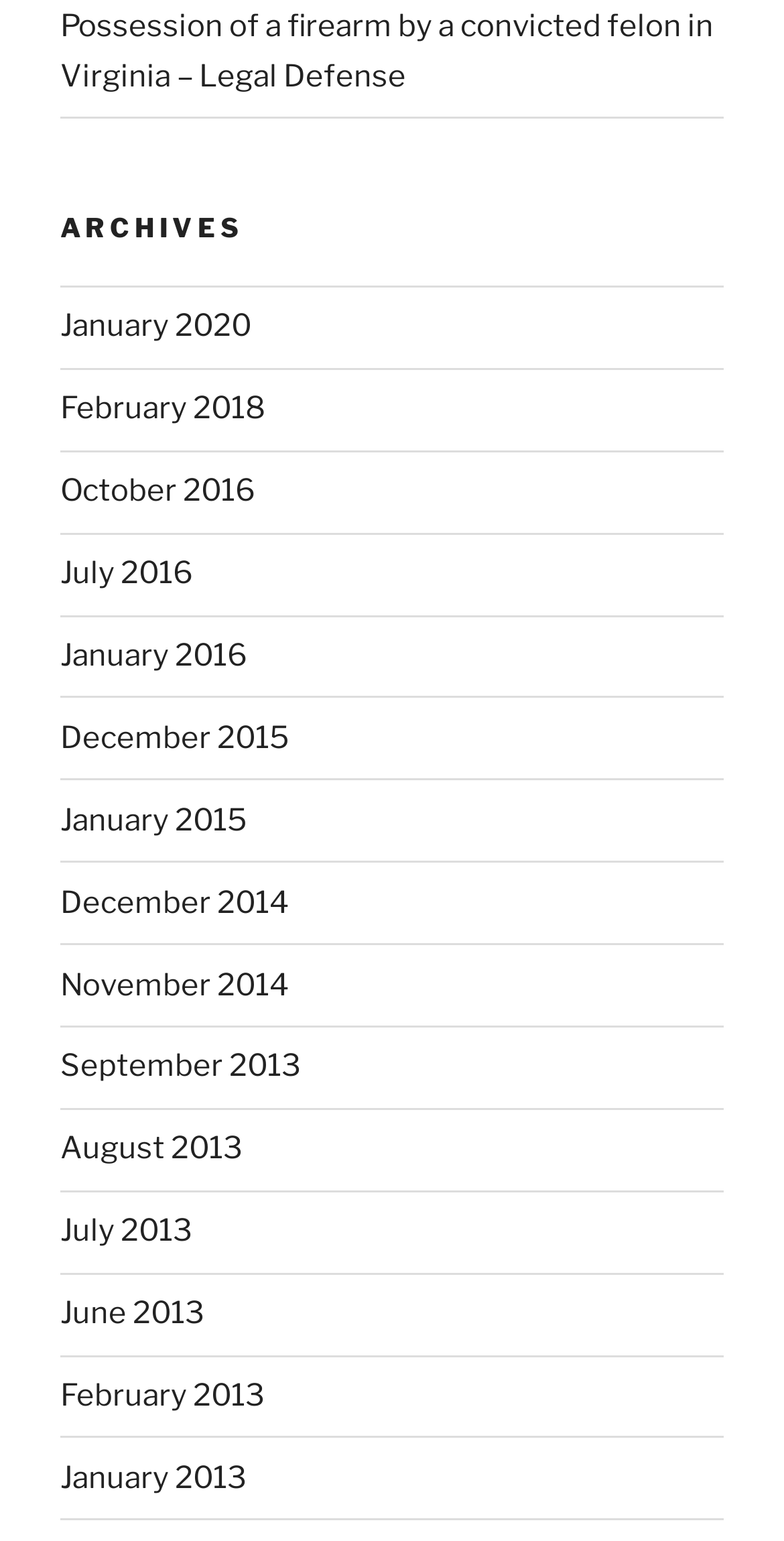How many links are under the 'ARCHIVES' heading?
Refer to the image and respond with a one-word or short-phrase answer.

12